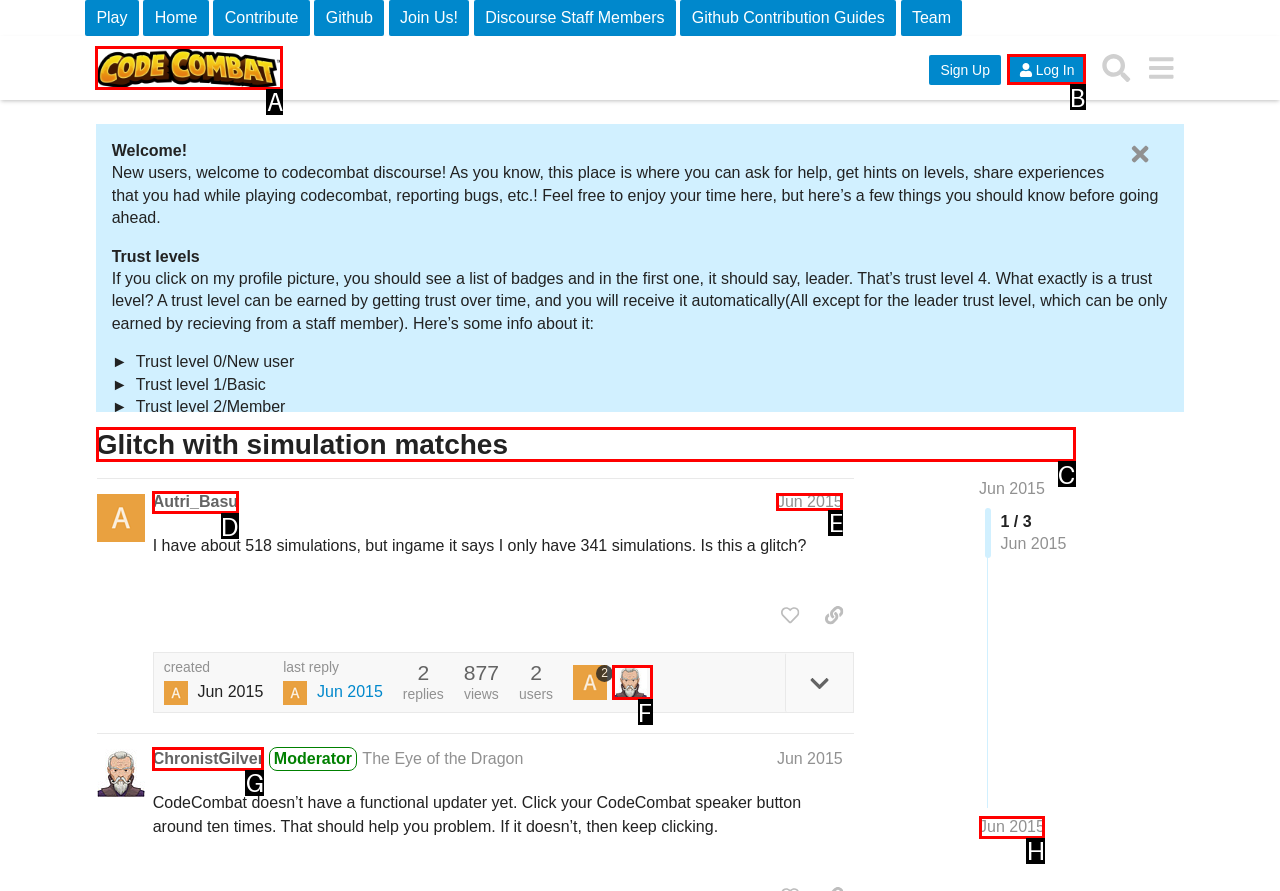Identify the correct UI element to click on to achieve the following task: View the 'Glitch with simulation matches' post Respond with the corresponding letter from the given choices.

C